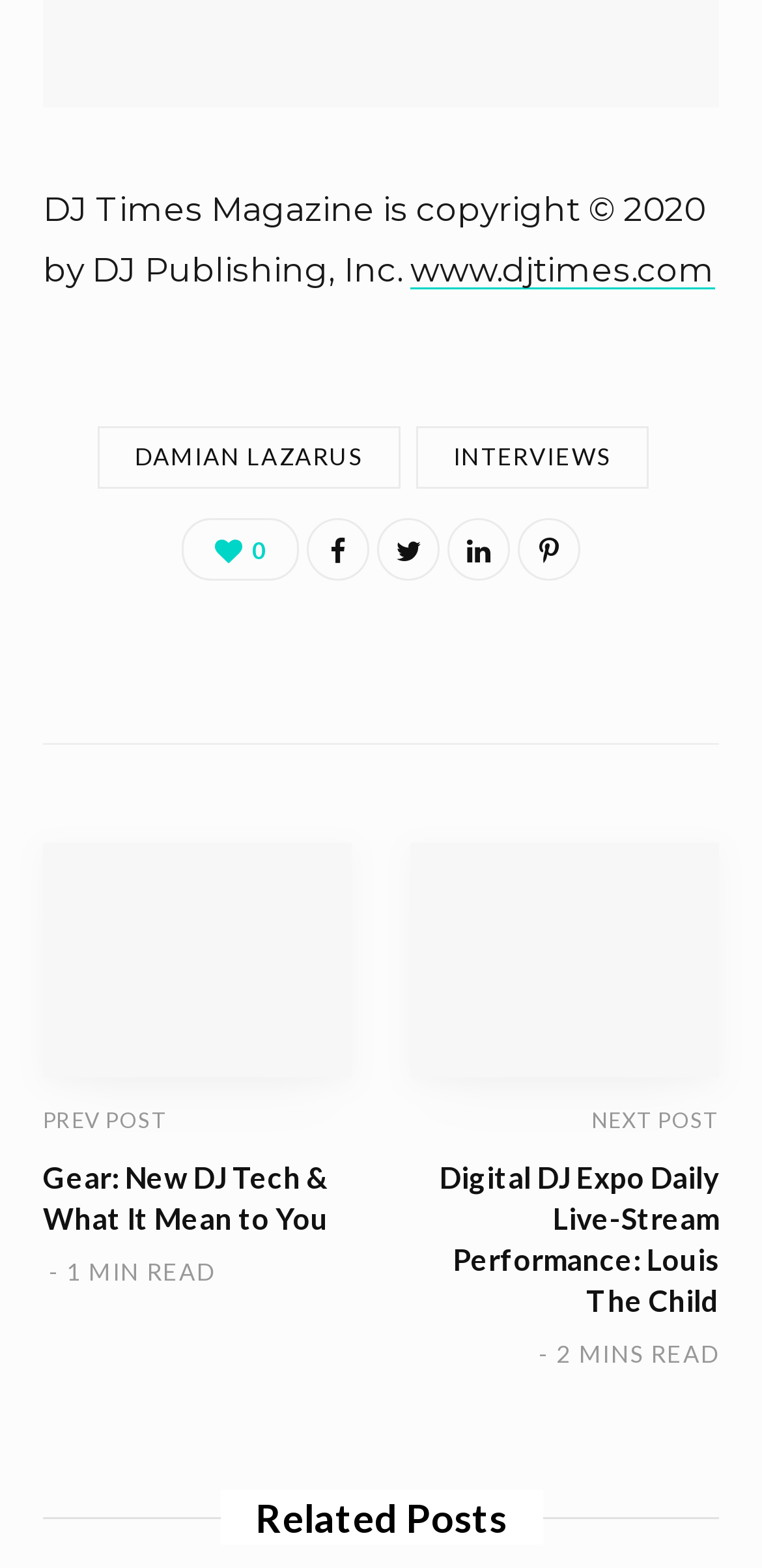Please provide a comprehensive answer to the question based on the screenshot: What is the name of the event mentioned in the link below the heading 'Gear: New DJ Tech & What It Mean to You'?

The answer can be found in the link element below the heading 'Gear: New DJ Tech & What It Mean to You', which has an image with the text 'DJ Expo'.